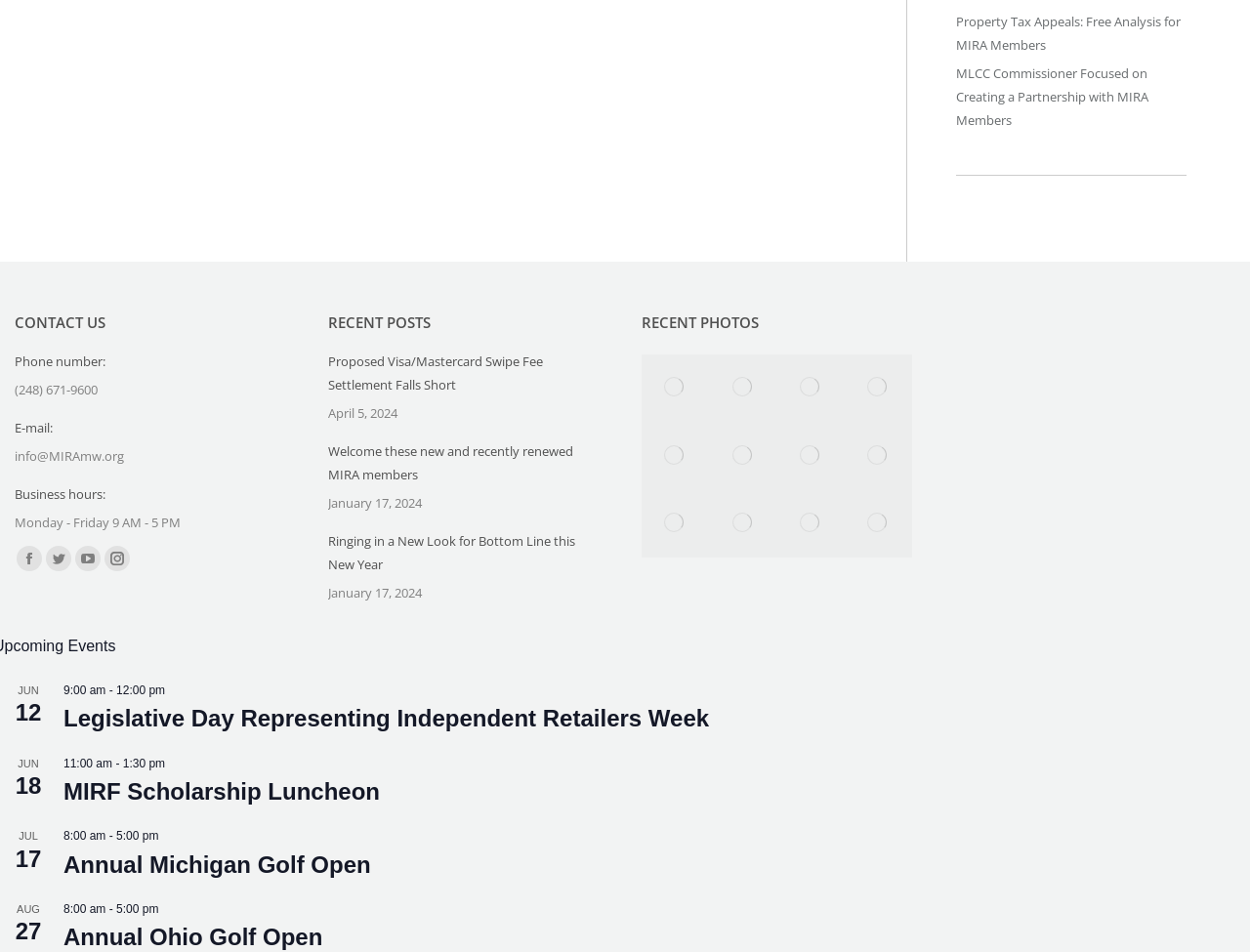Determine the bounding box for the described UI element: "Thread Index".

None